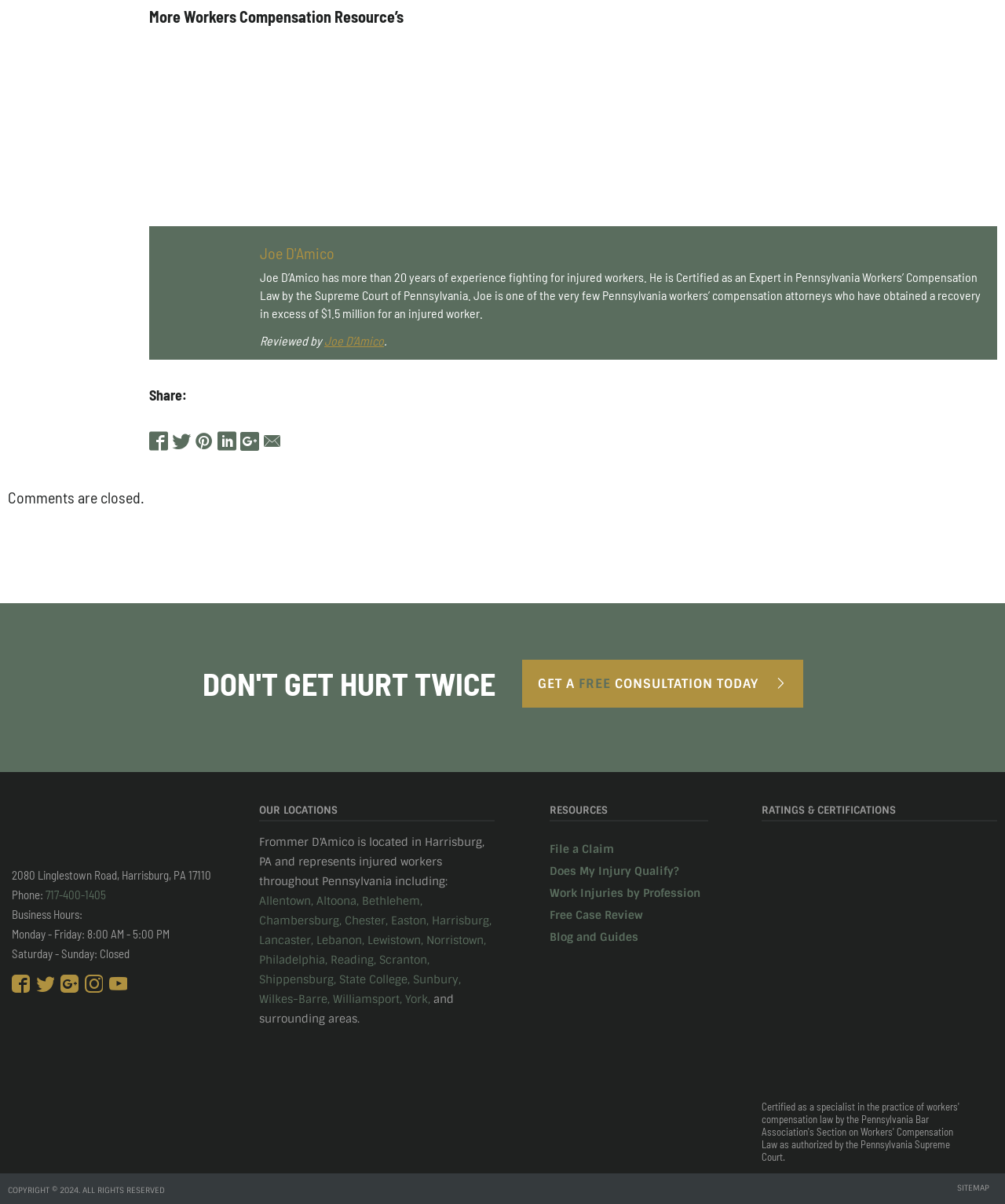What is the phone number of the law office?
Respond to the question with a well-detailed and thorough answer.

The answer can be found in the link element with the text '717-400-1405' which is located in the contact information section at the bottom of the webpage.